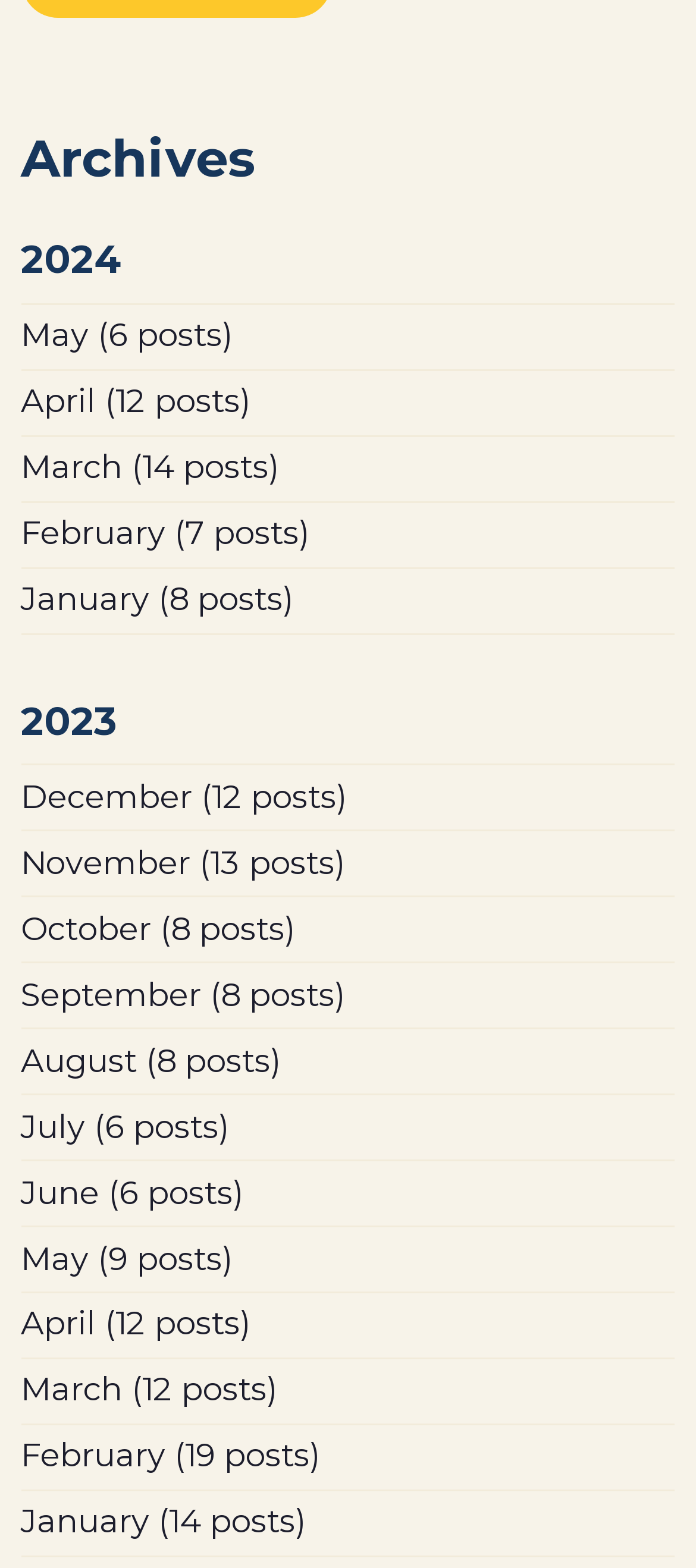Please identify the bounding box coordinates of the clickable element to fulfill the following instruction: "View February 2024 archives". The coordinates should be four float numbers between 0 and 1, i.e., [left, top, right, bottom].

[0.03, 0.32, 0.97, 0.361]